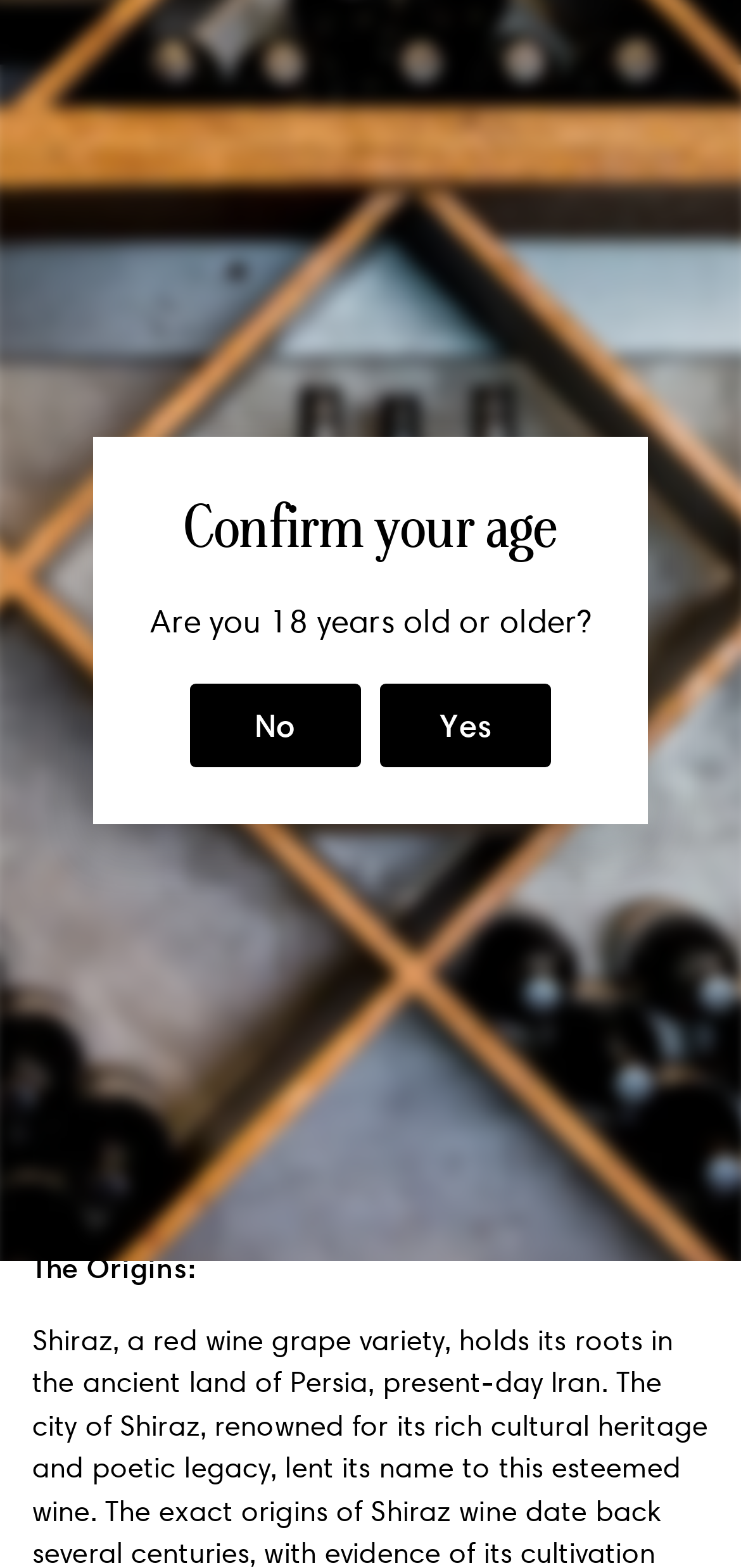What is the name of the winery?
Look at the screenshot and respond with a single word or phrase.

How'dini Wines